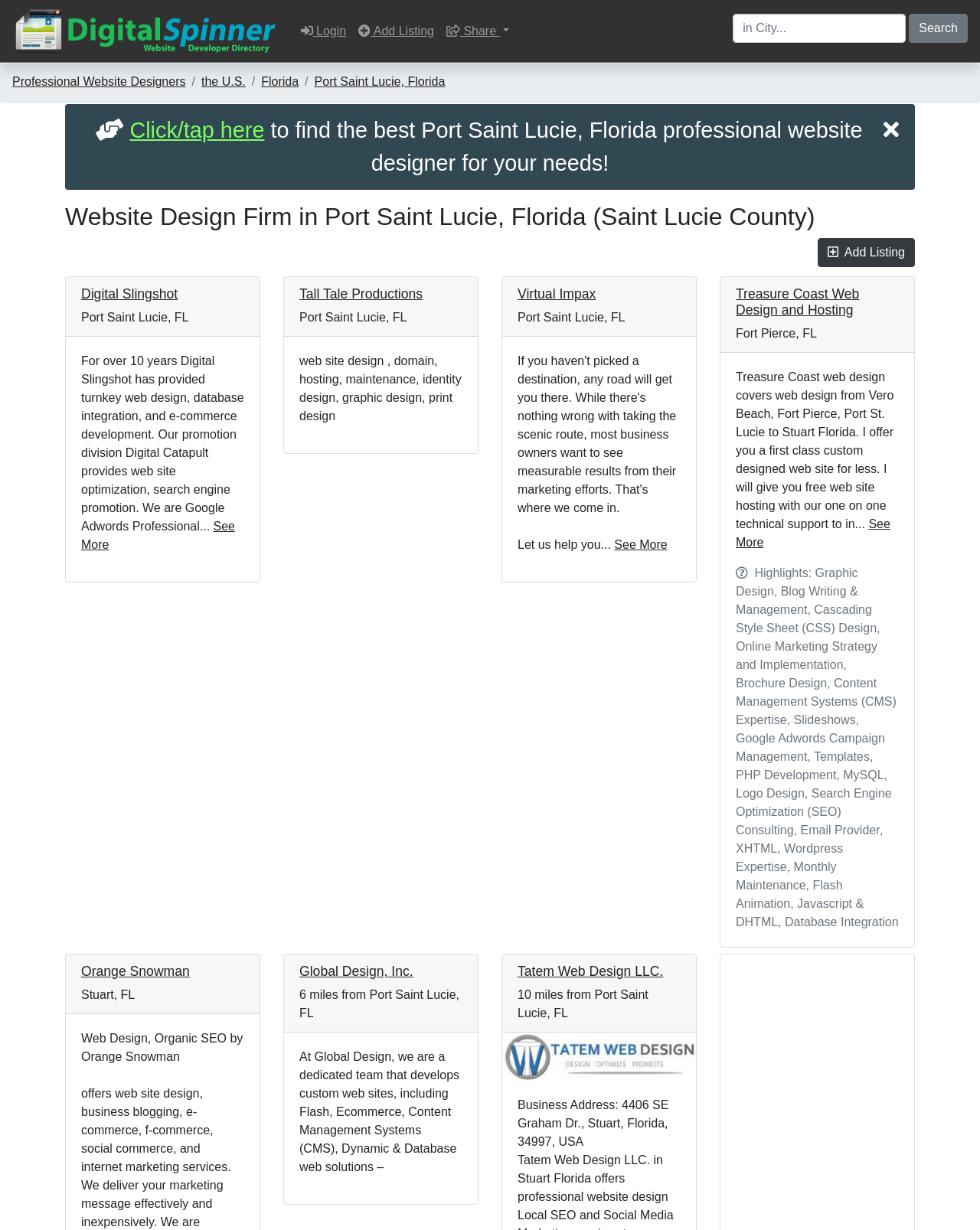Locate the bounding box coordinates of the element I should click to achieve the following instruction: "Add Listing".

[0.36, 0.013, 0.449, 0.038]